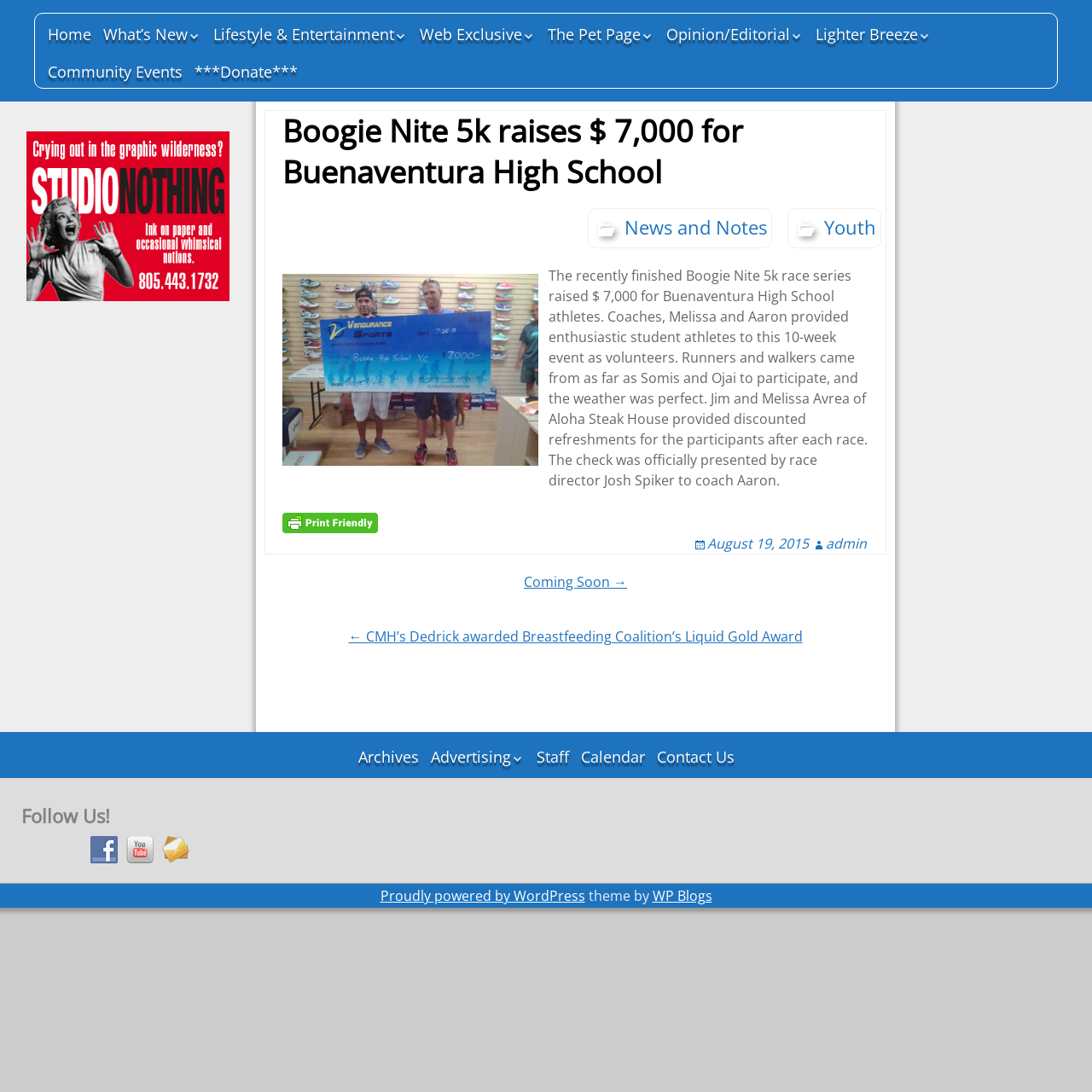Please study the image and answer the question comprehensively:
Who is the race director?

The article states that the check was officially presented by race director Josh Spiker to coach Aaron.